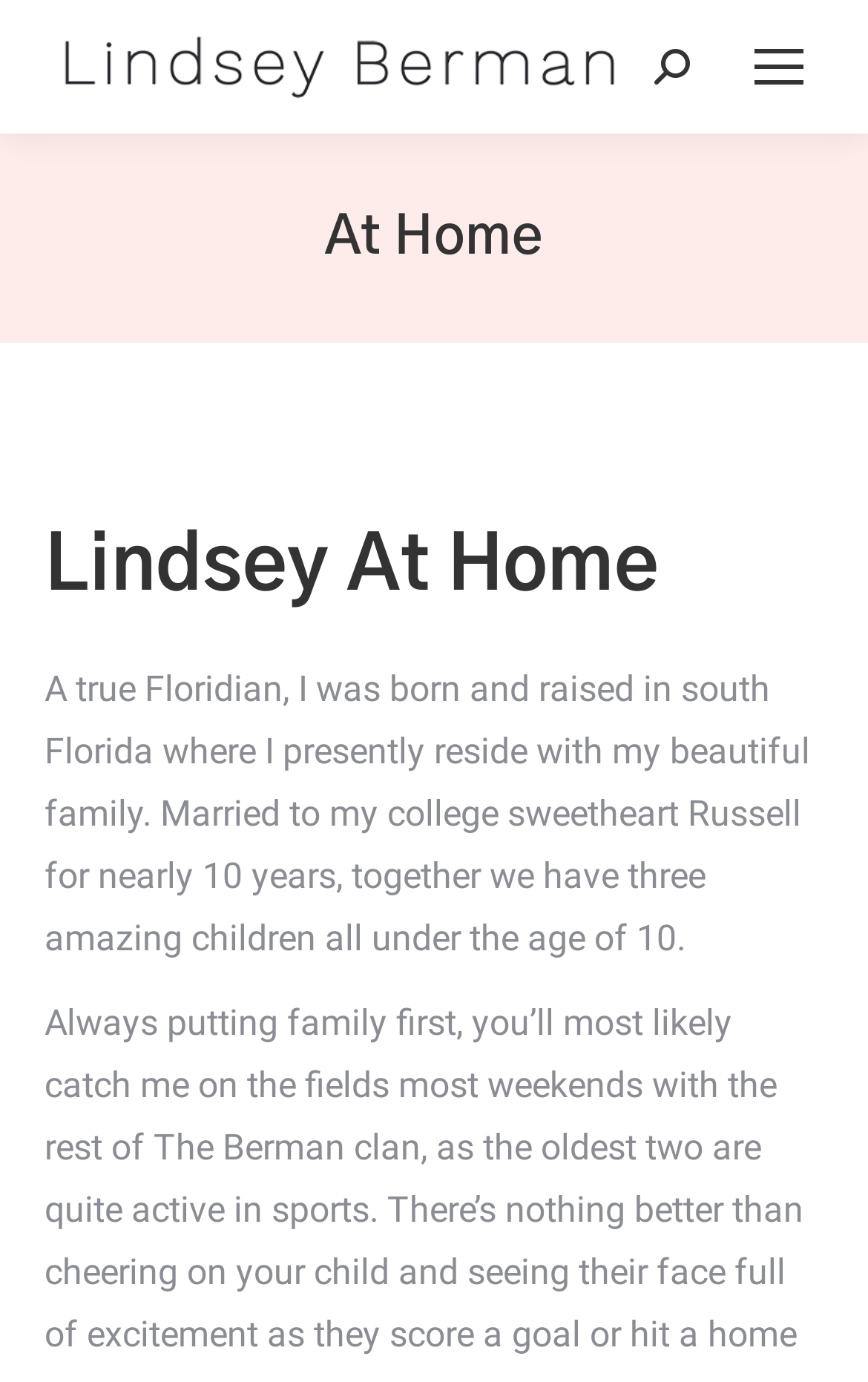Please answer the following question using a single word or phrase: 
What is the author's current residence?

South Florida